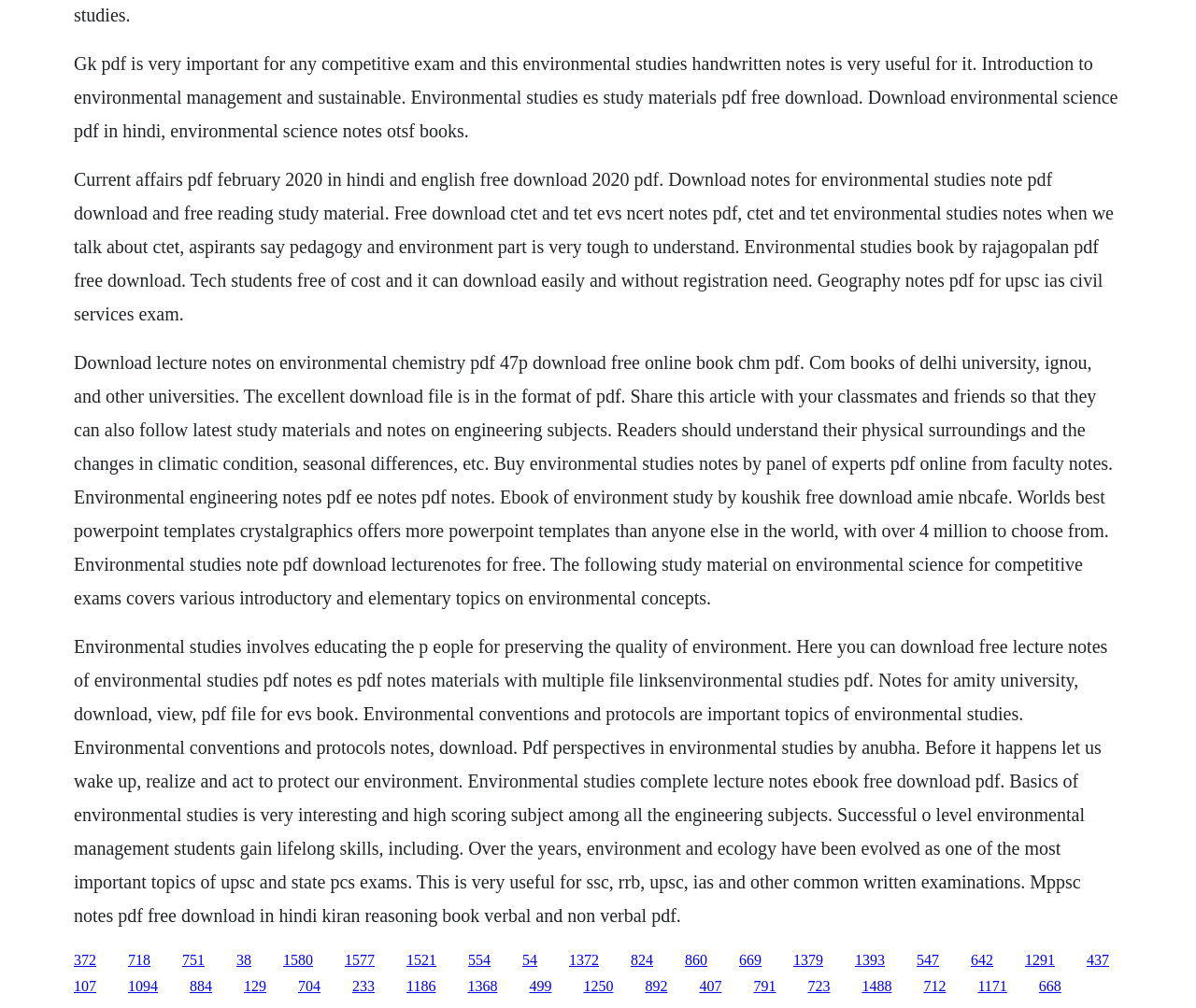Respond to the following question using a concise word or phrase: 
What format are the downloadable files in?

PDF